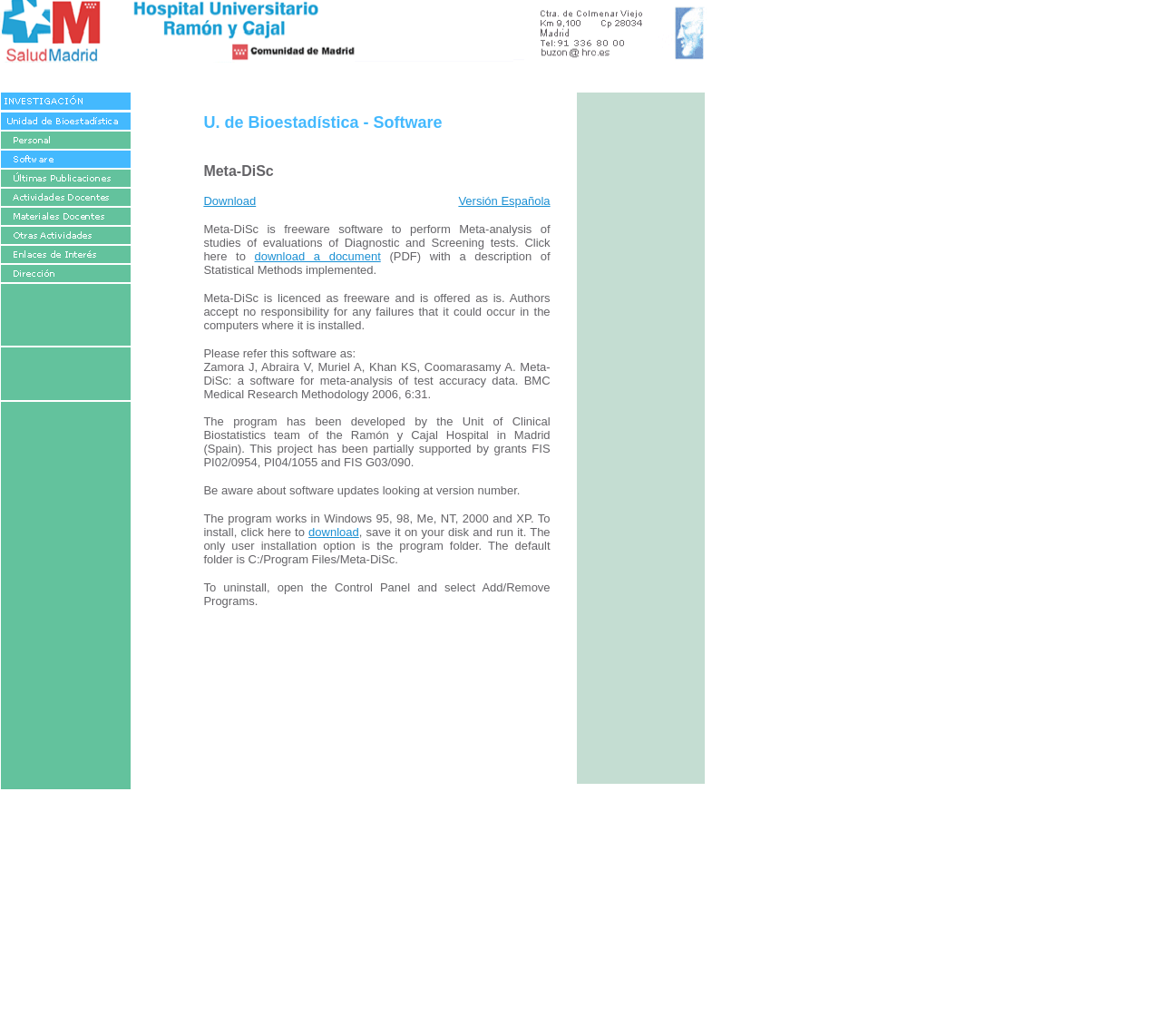Provide the bounding box coordinates for the UI element that is described by this text: "download a document". The coordinates should be in the form of four float numbers between 0 and 1: [left, top, right, bottom].

[0.219, 0.241, 0.328, 0.254]